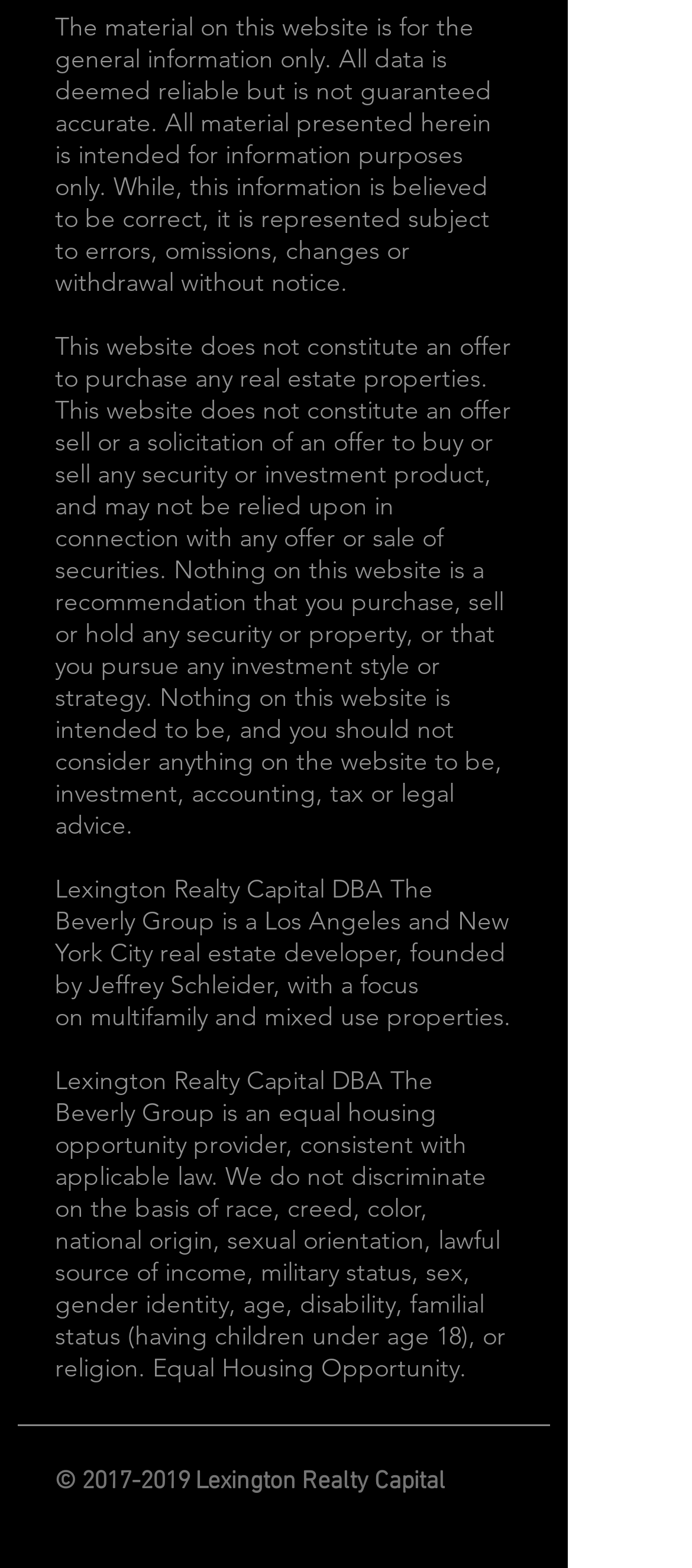What is the time period mentioned in the copyright notice?
Answer the question with a thorough and detailed explanation.

The copyright notice at the bottom of the webpage mentions the years 2017-2019, indicating that the content on the website is copyrighted during this time period.